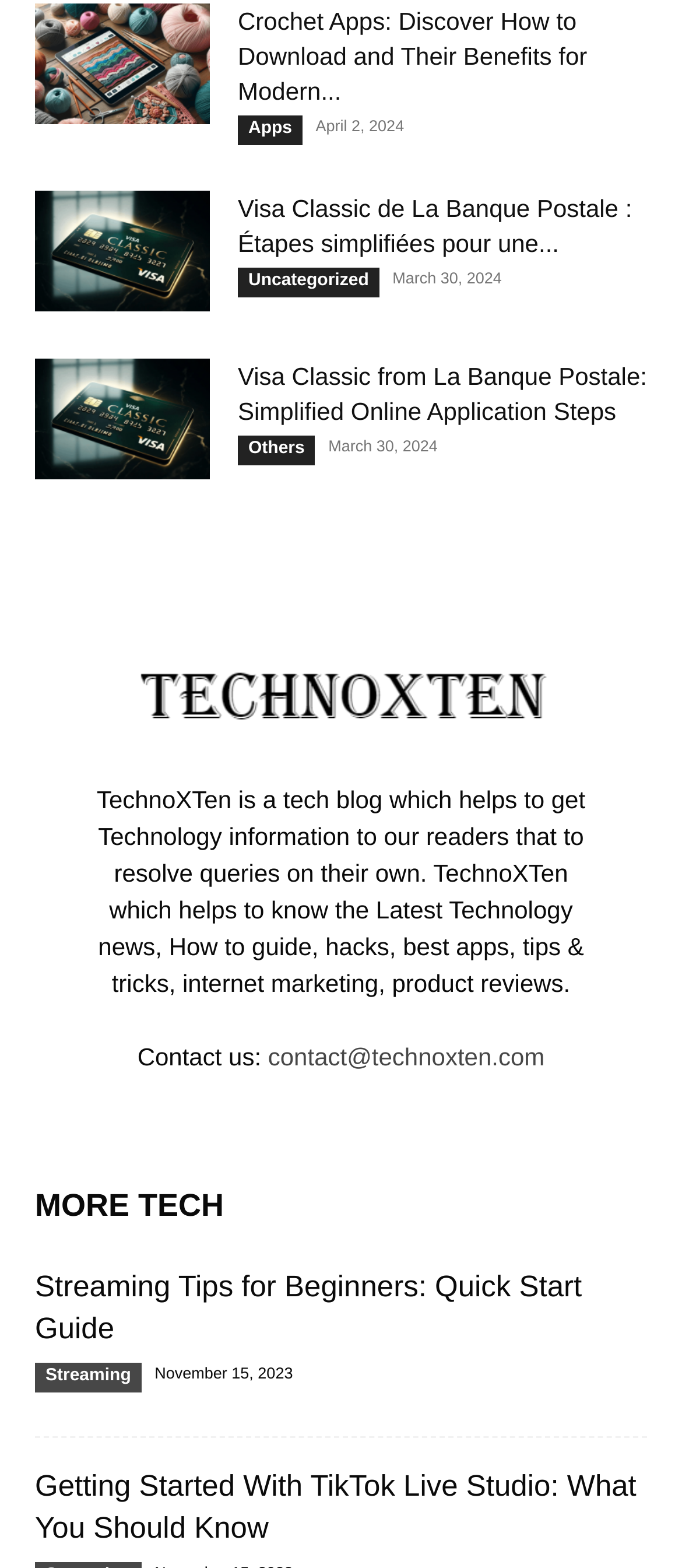How many articles are on the main page?
Examine the image and give a concise answer in one word or a short phrase.

9